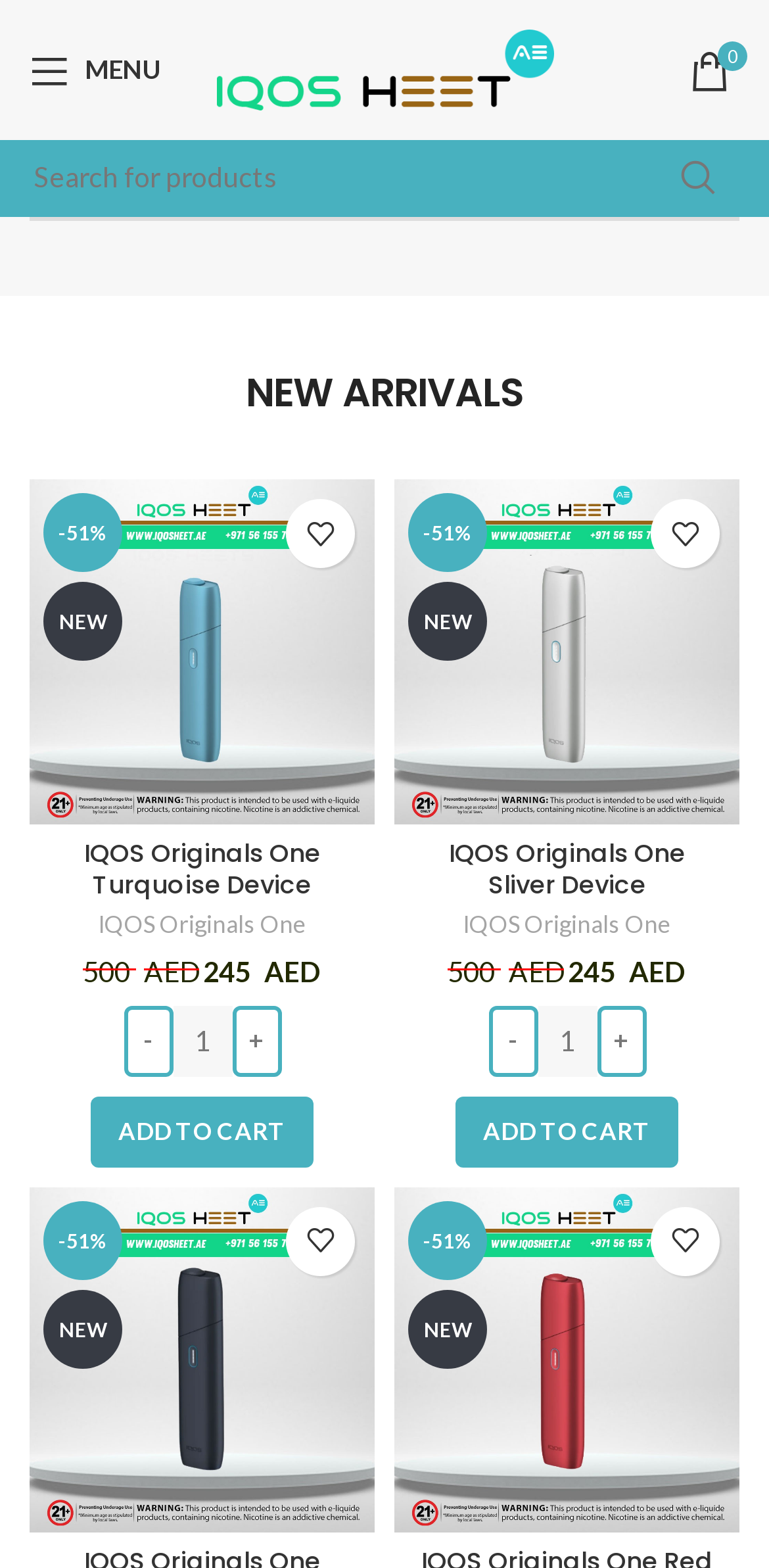Based on the image, provide a detailed response to the question:
What is the discount percentage on the 'IQOS Originals One Turquoise Device'?

The webpage shows a link '-51% NEW Iqos Originals One Turquoise Device', which suggests that the product has a 51% discount.